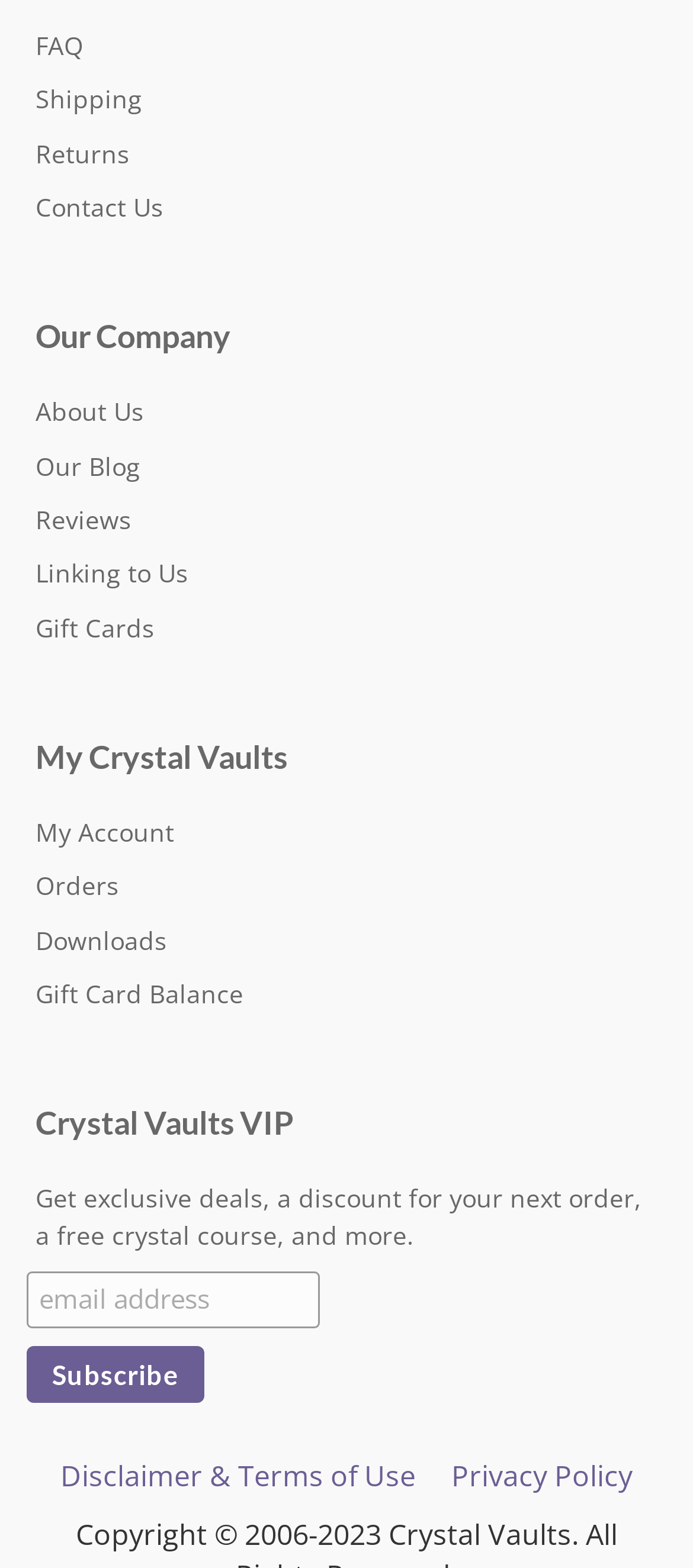Identify the coordinates of the bounding box for the element that must be clicked to accomplish the instruction: "read about our company".

[0.051, 0.201, 0.949, 0.229]